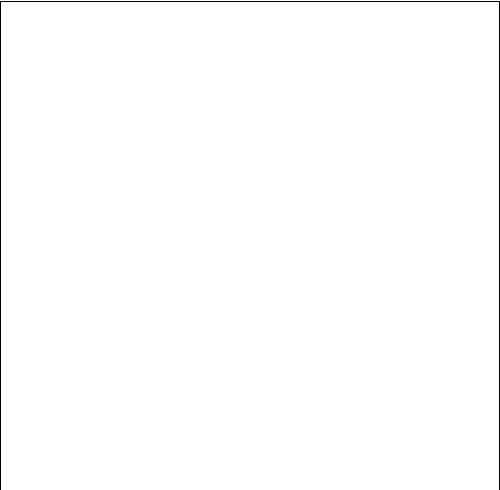What is the purpose of the Buck Nelson Flying Saucer Convention?
Based on the screenshot, answer the question with a single word or phrase.

Sharing UFO experiences and fostering community